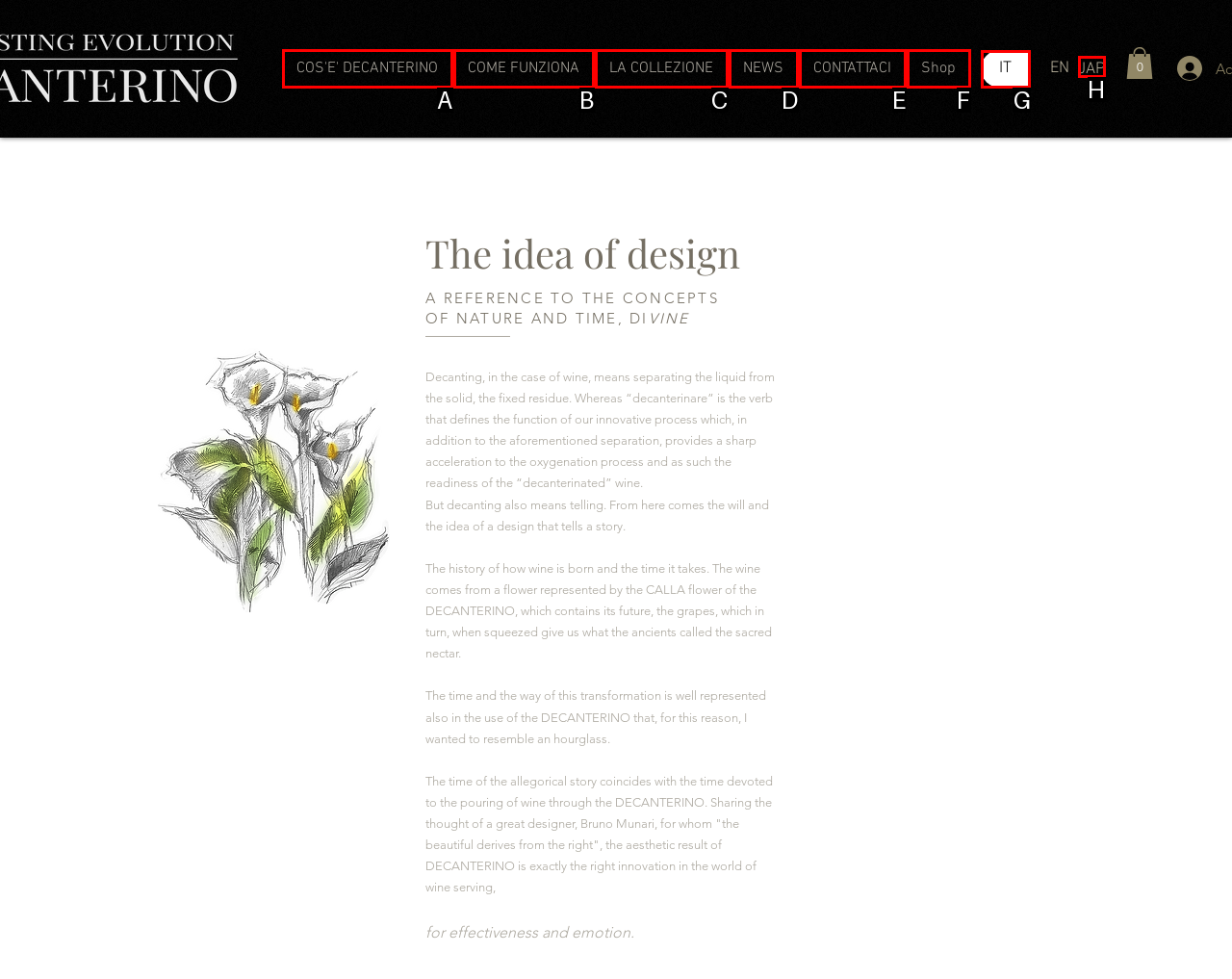Tell me which one HTML element best matches the description: COME FUNZIONA Answer with the option's letter from the given choices directly.

B